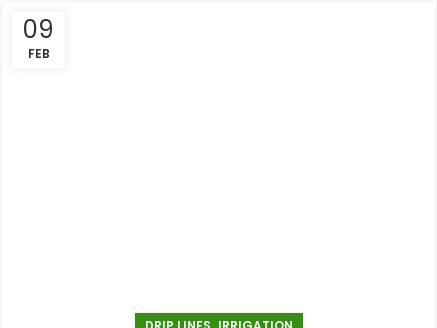What is the color of the rectangular banner?
Provide a detailed and extensive answer to the question.

The prominent rectangular banner that states 'DRIP LINES IRRIGATION' in bold, uppercase letters is against a stark white background, and its color is green, which is likely intended to convey a sense of freshness and connection to agriculture.